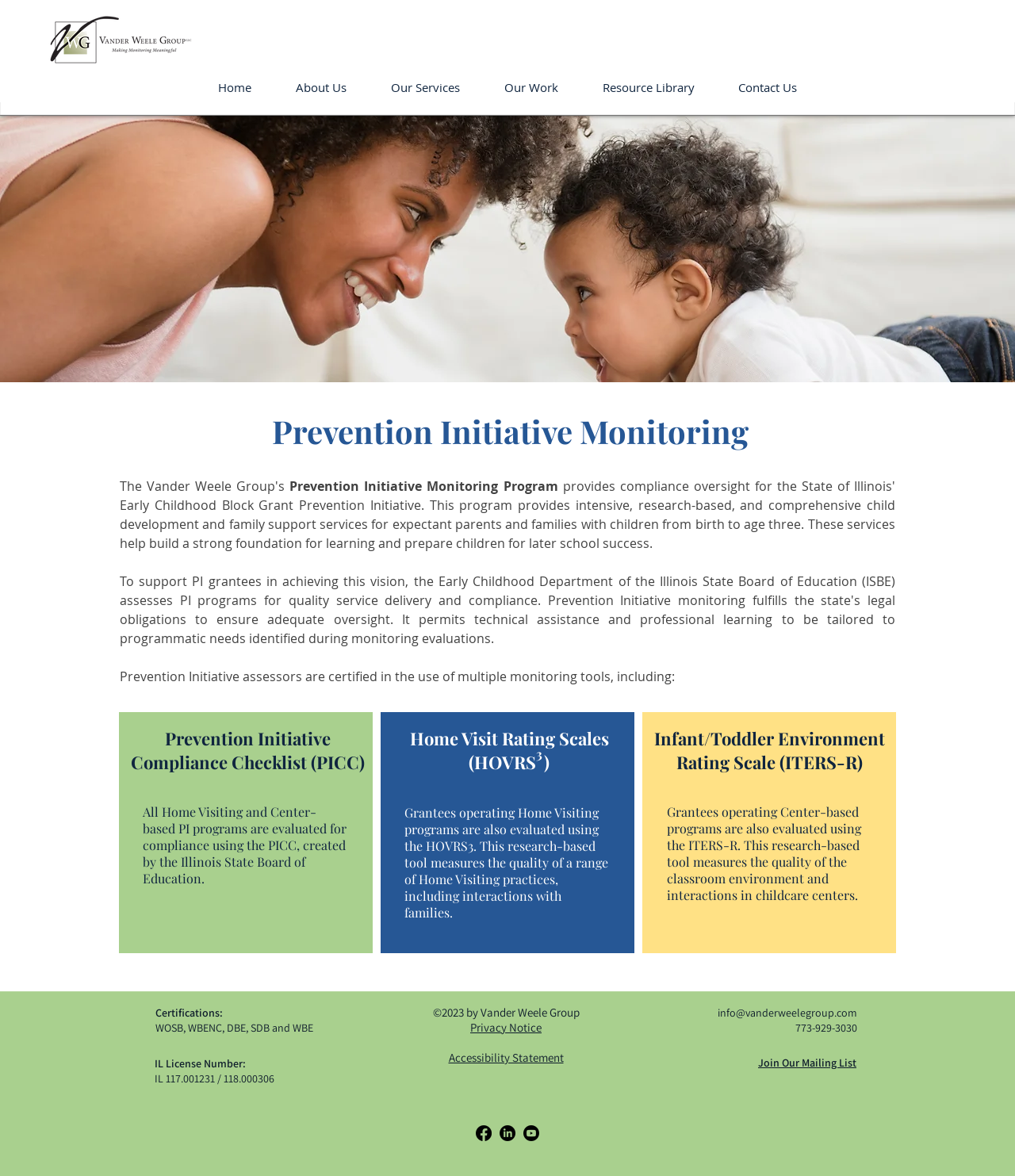Kindly determine the bounding box coordinates of the area that needs to be clicked to fulfill this instruction: "Contact Us".

[0.706, 0.067, 0.806, 0.082]